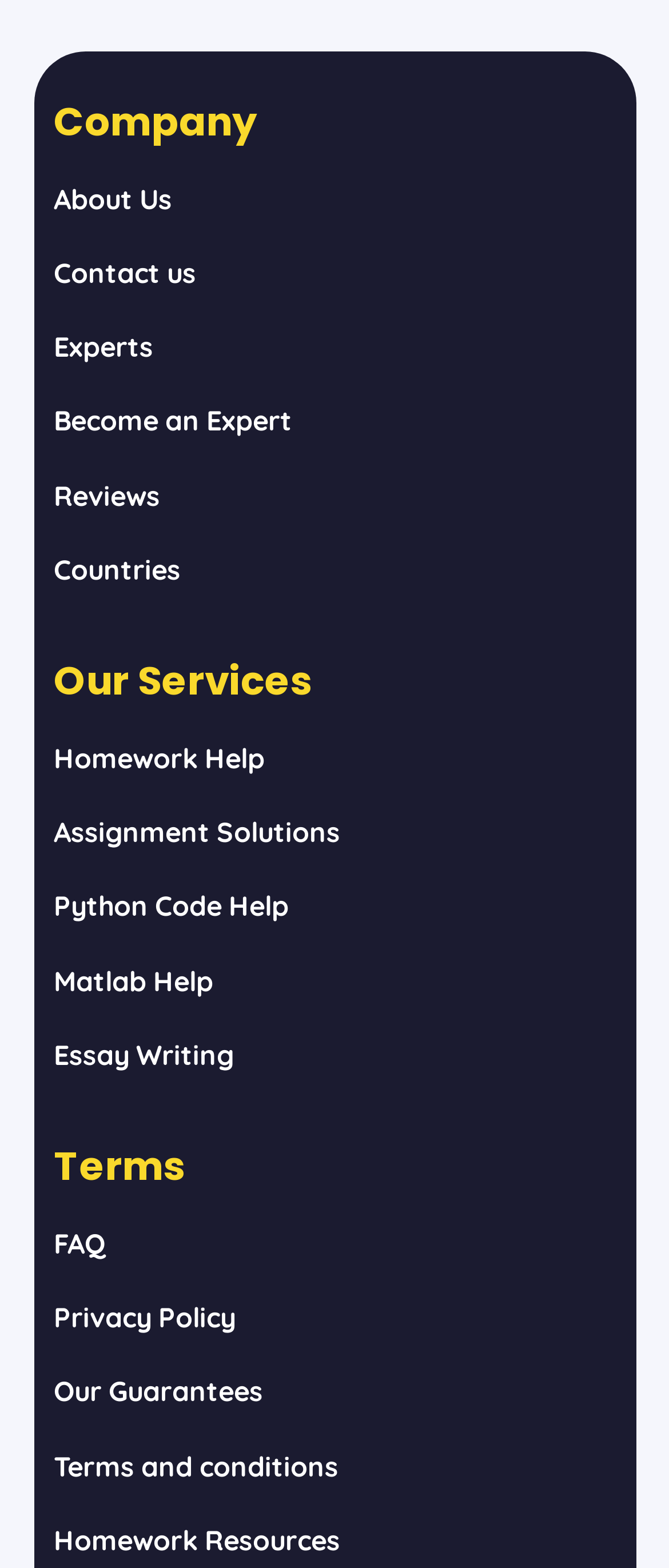Find the bounding box coordinates of the clickable area that will achieve the following instruction: "View Homework Help".

[0.08, 0.472, 0.395, 0.494]